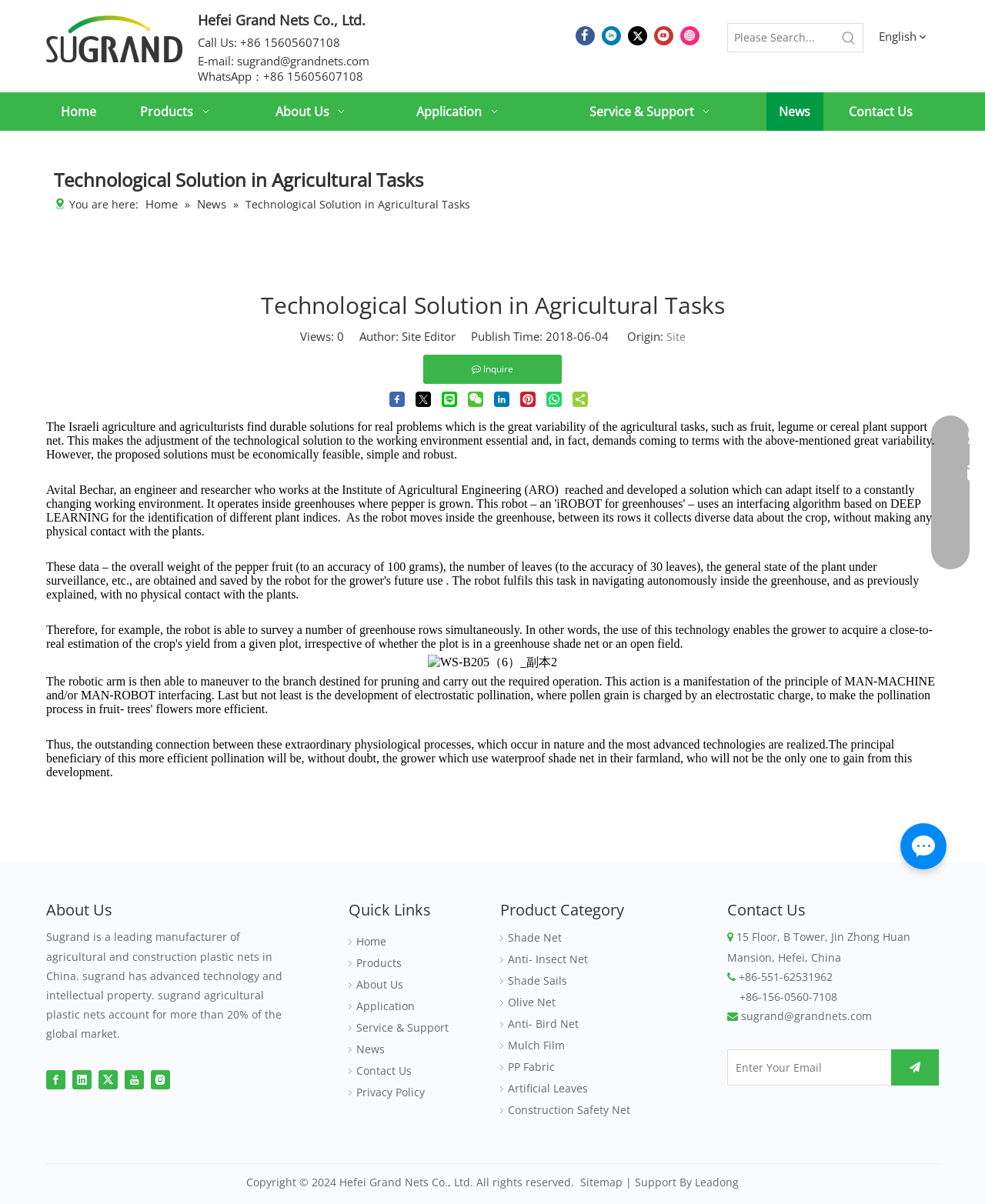Find the bounding box coordinates of the element's region that should be clicked in order to follow the given instruction: "Contact Us". The coordinates should consist of four float numbers between 0 and 1, i.e., [left, top, right, bottom].

[0.836, 0.077, 0.953, 0.109]